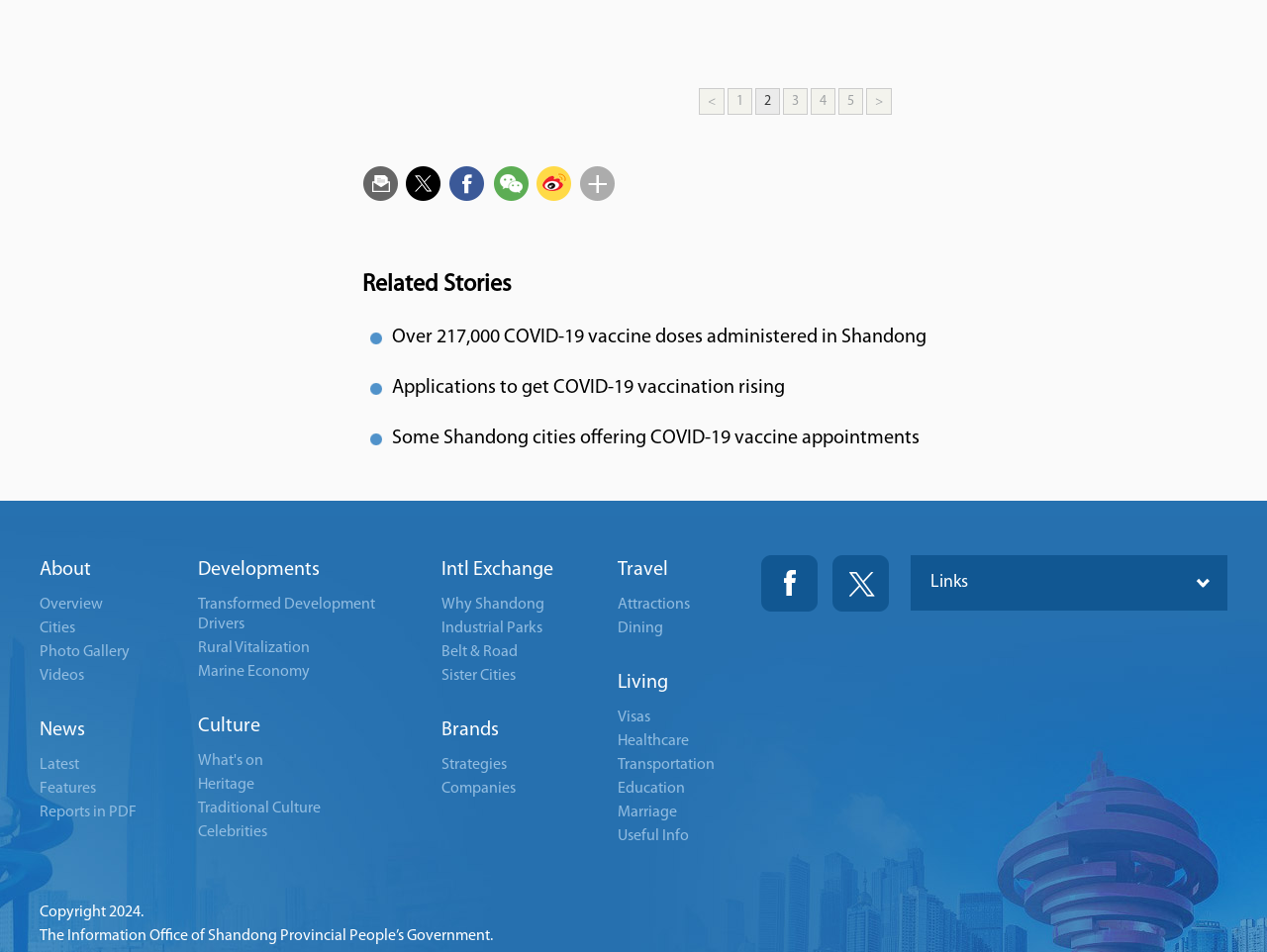Find the bounding box coordinates for the area that must be clicked to perform this action: "Explore 'What's on'".

[0.156, 0.791, 0.208, 0.808]